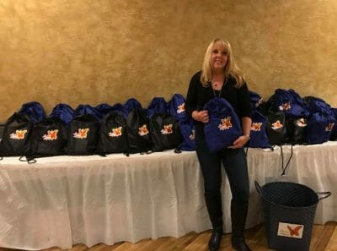Explain the image in a detailed way.

The image features a woman standing in front of a table adorned with a variety of care bags. She is smiling and holding a blue bag with an emblem displayed prominently on it. The table is draped in a white tablecloth, and behind the woman, there are several neatly arranged black and blue bags, suggesting a community initiative or care package program. A blue container is also visible to the right of the table, adding to the organized setup. This scene likely represents the efforts of London’s Legacy, which assembles care bags filled with essential items for families facing difficult times, particularly when they are caring for children at medical facilities. The overall atmosphere conveys a sense of support and compassion, highlighting the importance of community involvement in providing comfort during challenging moments.